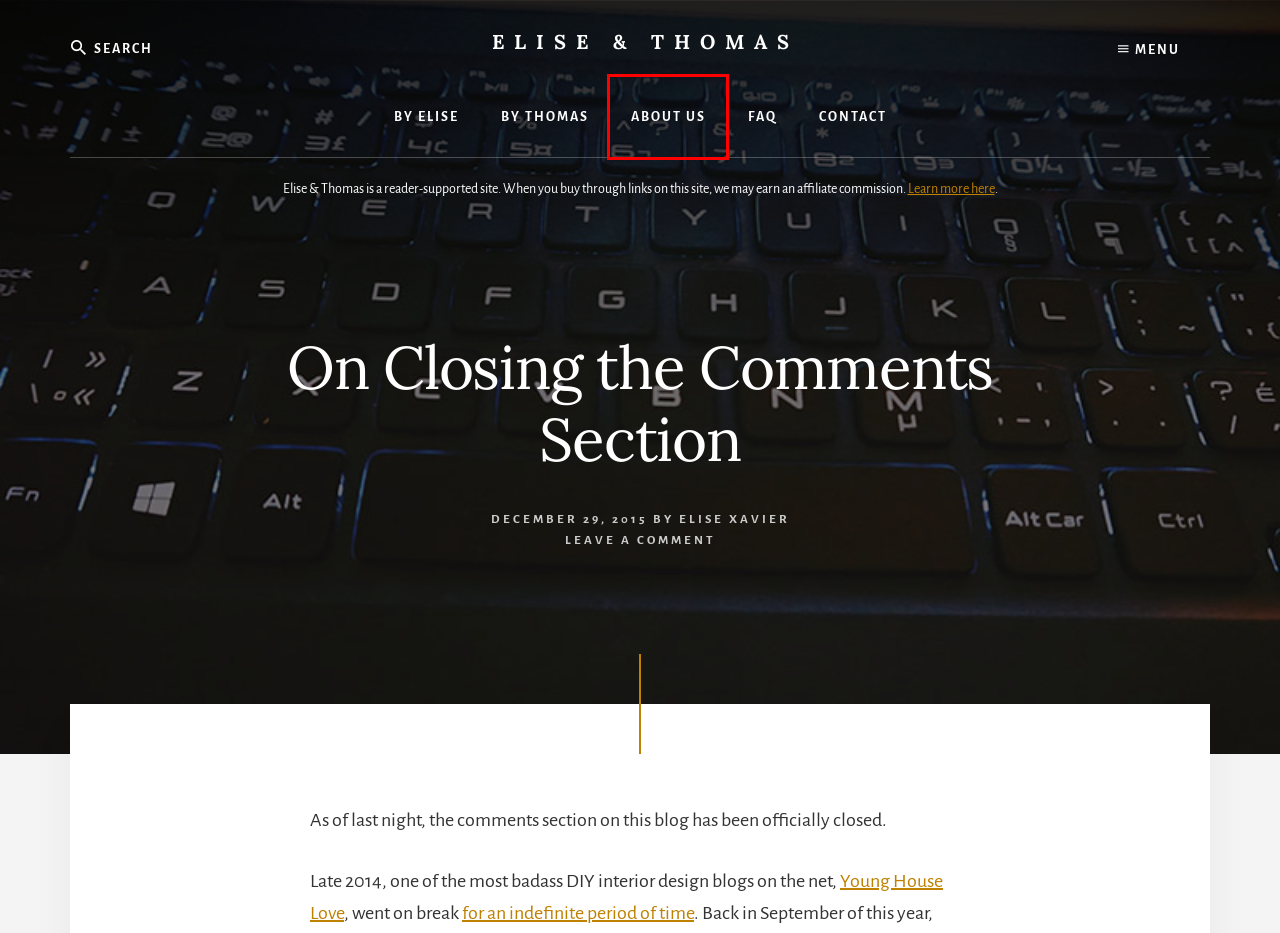Given a webpage screenshot with a red bounding box around a particular element, identify the best description of the new webpage that will appear after clicking on the element inside the red bounding box. Here are the candidates:
A. Disclosure Policy - Elise & Thomas
B. Elise Xavier - Elise & Thomas
C. About Us - Elise & Thomas
D. Thomas Xavier - Elise & Thomas
E. Feeeeeelings | Young House Love
F. Young House Love | Home Decorating & DIY Tutorials
G. Elise & Thomas - Our Life Together
H. Contact - Elise & Thomas

C